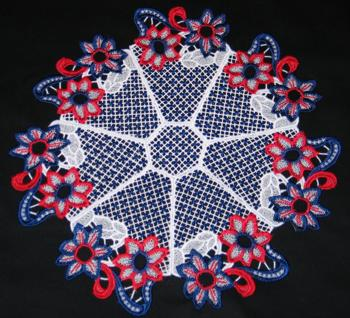Provide a one-word or short-phrase answer to the question:
What is the purpose of the loops of blue fabric?

Enhancing the ornate design